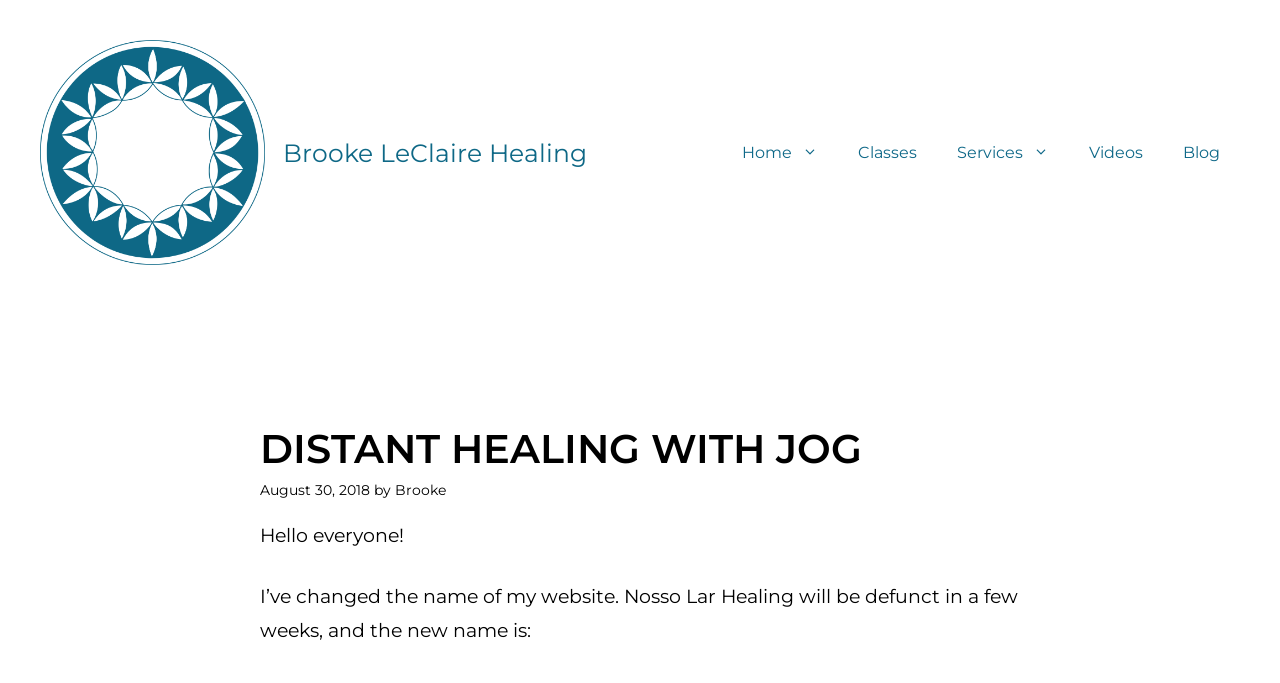Predict the bounding box coordinates of the area that should be clicked to accomplish the following instruction: "visit classes page". The bounding box coordinates should consist of four float numbers between 0 and 1, i.e., [left, top, right, bottom].

[0.655, 0.196, 0.732, 0.251]